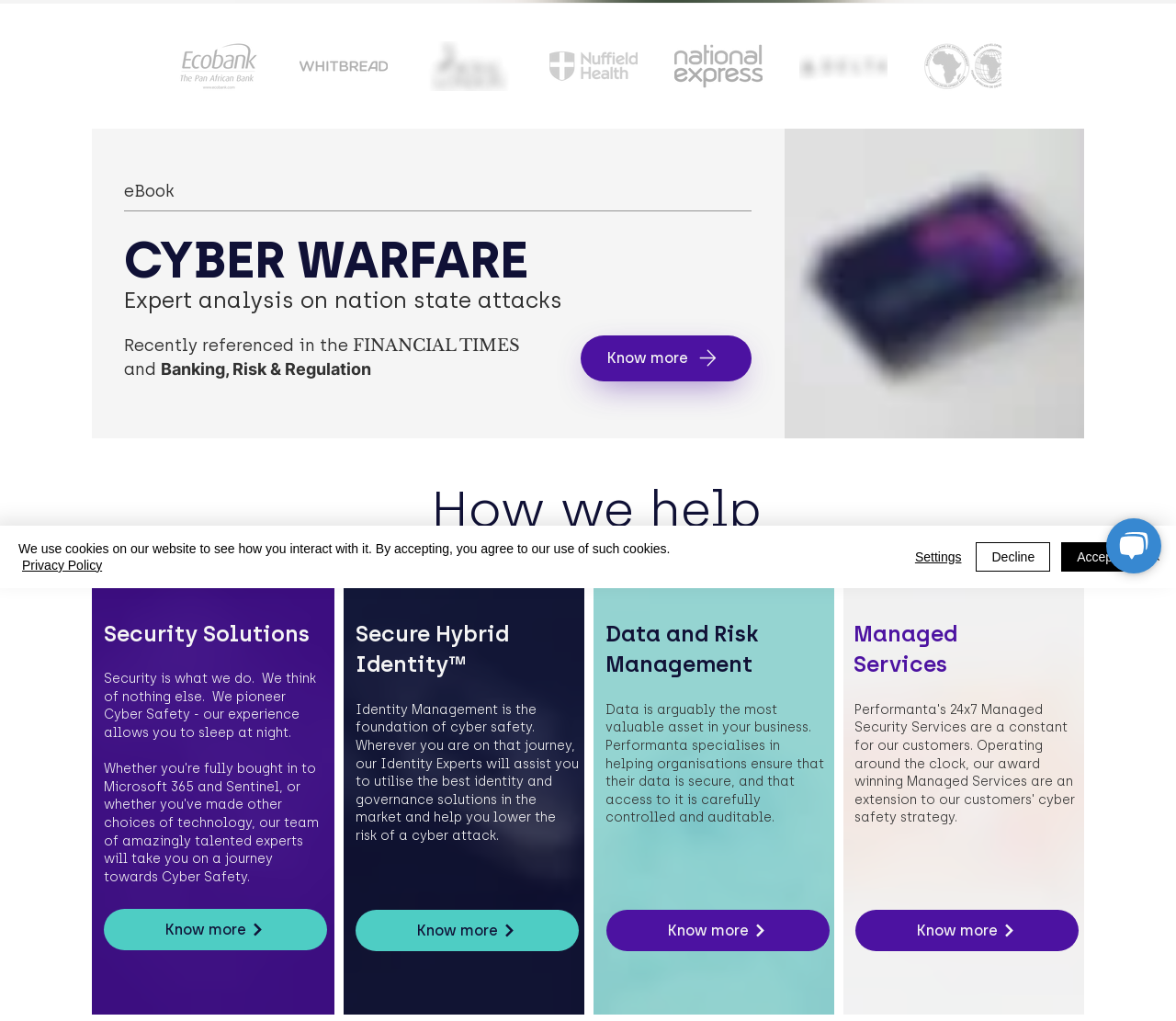Using the given description, provide the bounding box coordinates formatted as (top-left x, top-left y, bottom-right x, bottom-right y), with all values being floating point numbers between 0 and 1. Description: Modern Slavery & HT Statement

[0.031, 0.556, 0.221, 0.579]